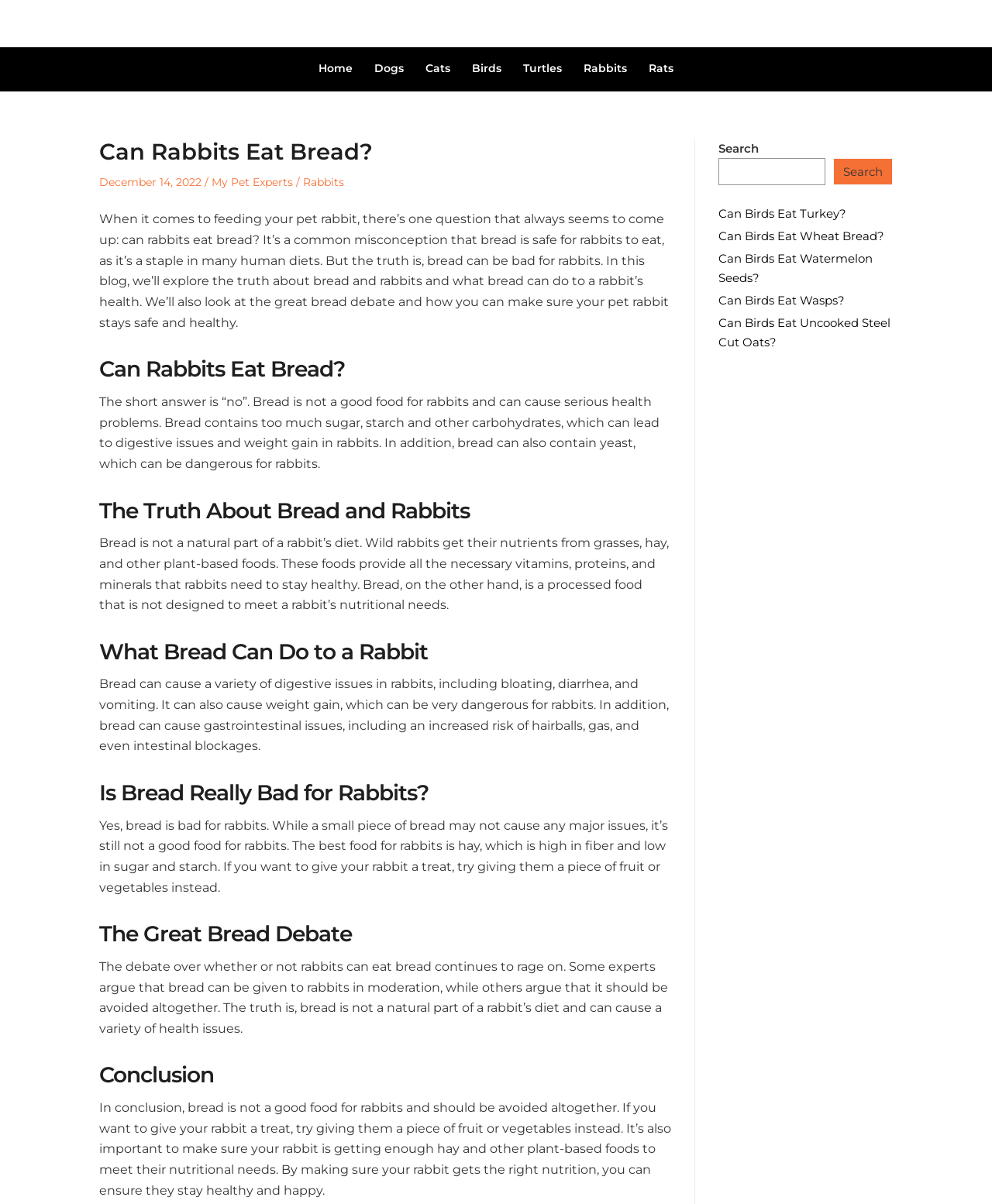Give a detailed overview of the webpage's appearance and contents.

This webpage is about whether rabbits can eat bread, with the title "Can Rabbits Eat Bread?" at the top. Below the title, there is a navigation menu with links to different pet categories, including dogs, cats, birds, turtles, rabbits, and rats. 

On the left side of the page, there is a header section with the website's name, "My Pet Experts", and a link to the homepage. Below this, there is a section with the article's metadata, including the date "December 14, 2022", and the author's name, also "My Pet Experts". 

The main content of the page is divided into several sections, each with a heading. The first section introduces the topic, explaining that bread is not safe for rabbits to eat. The following sections discuss the reasons why bread is bad for rabbits, including its high sugar and starch content, and the potential health problems it can cause. 

There are also sections that explore the debate over whether rabbits can eat bread in moderation and provide a conclusion, emphasizing the importance of feeding rabbits a balanced diet with hay and other plant-based foods. 

On the right side of the page, there is a search bar with a button, and below it, there are links to related articles, including "Can Birds Eat Turkey?", "Can Birds Eat Wheat Bread?", and others.